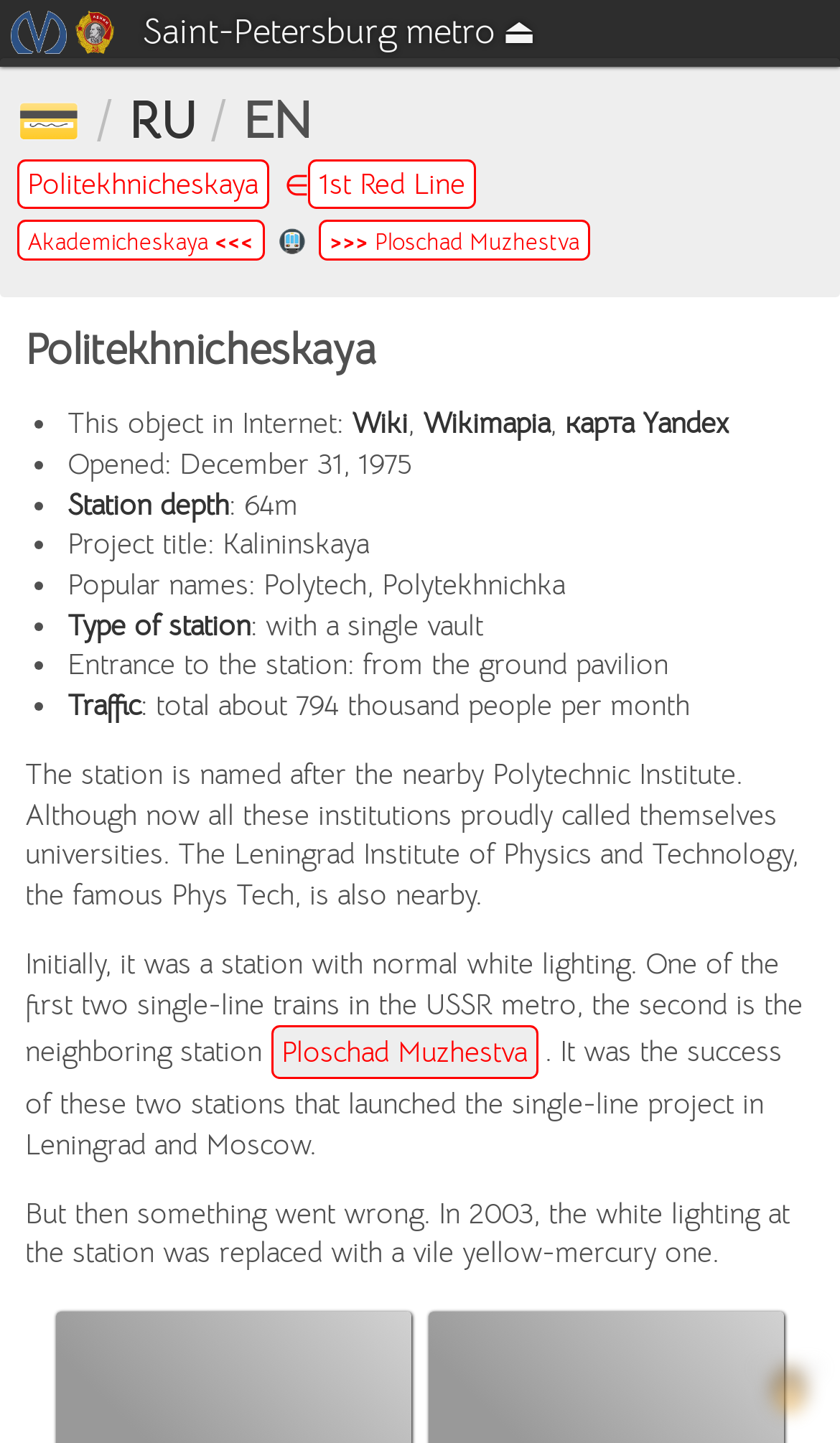What is the depth of the station?
Based on the screenshot, give a detailed explanation to answer the question.

The depth of the station can be found in the list of facts about the station, where it is mentioned that the 'Station depth' is 64m.